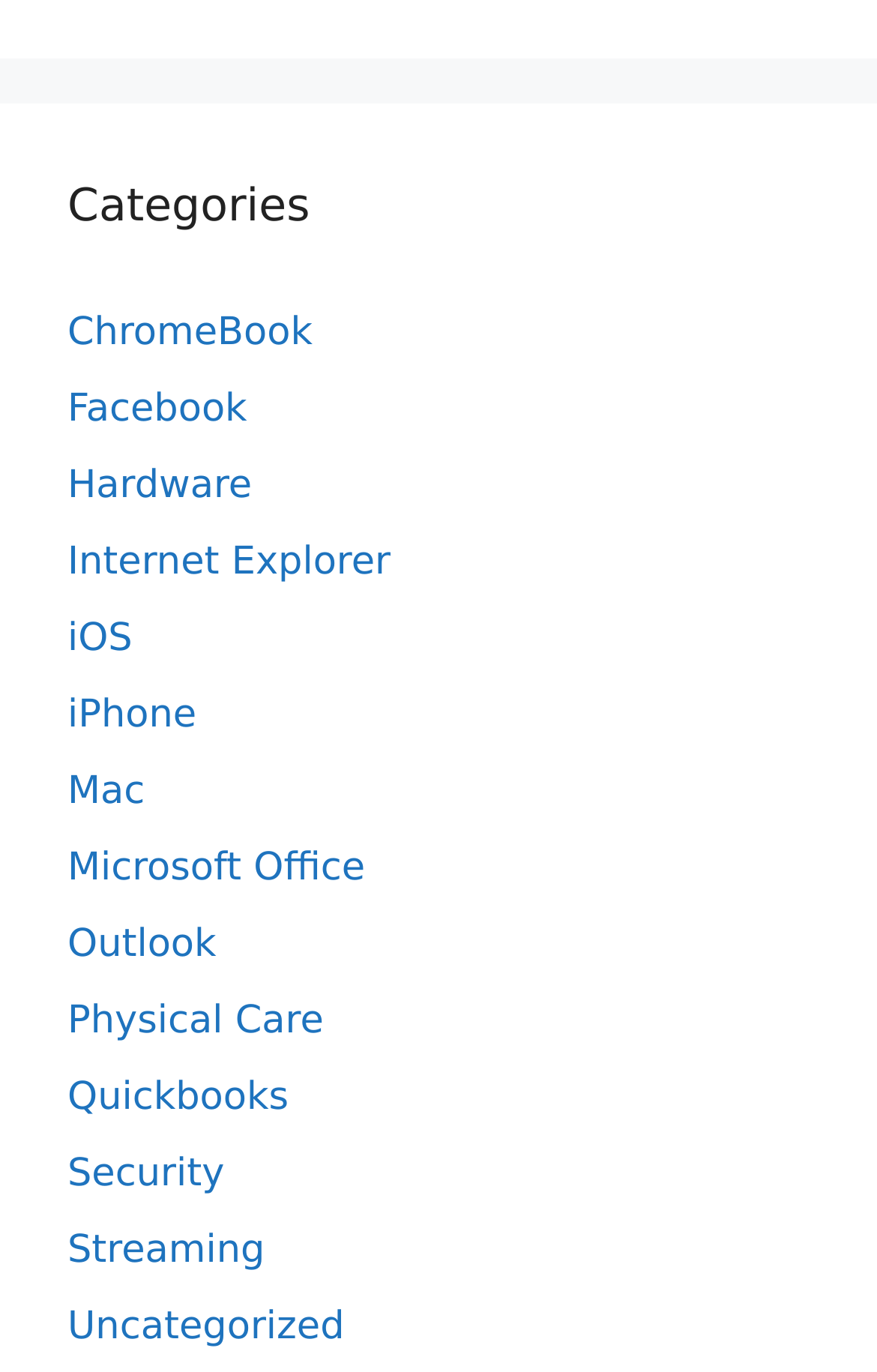Bounding box coordinates are specified in the format (top-left x, top-left y, bottom-right x, bottom-right y). All values are floating point numbers bounded between 0 and 1. Please provide the bounding box coordinate of the region this sentence describes: Microsoft Office

[0.077, 0.617, 0.416, 0.649]